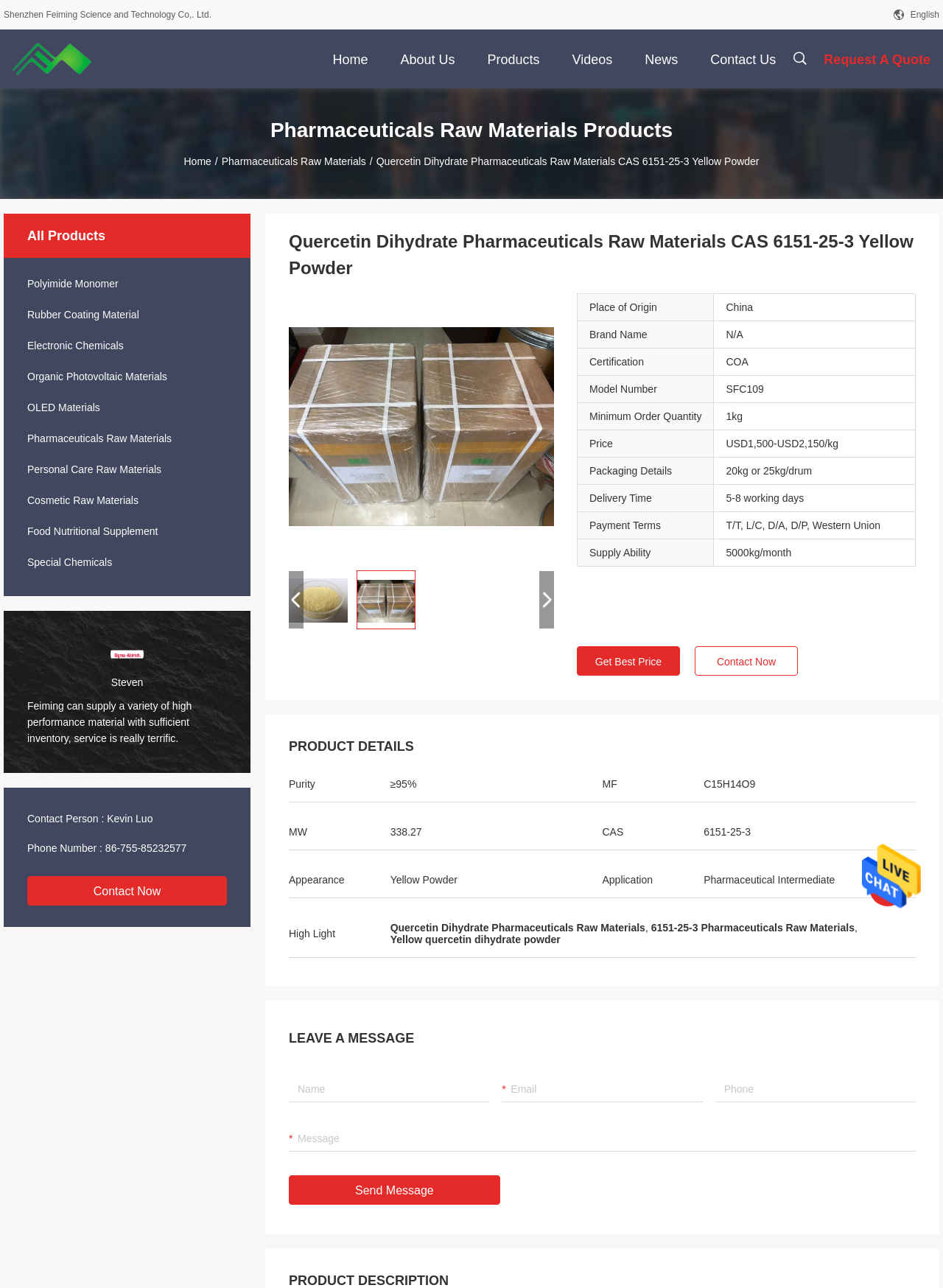What is the contact person's name?
Use the screenshot to answer the question with a single word or phrase.

Kevin Luo